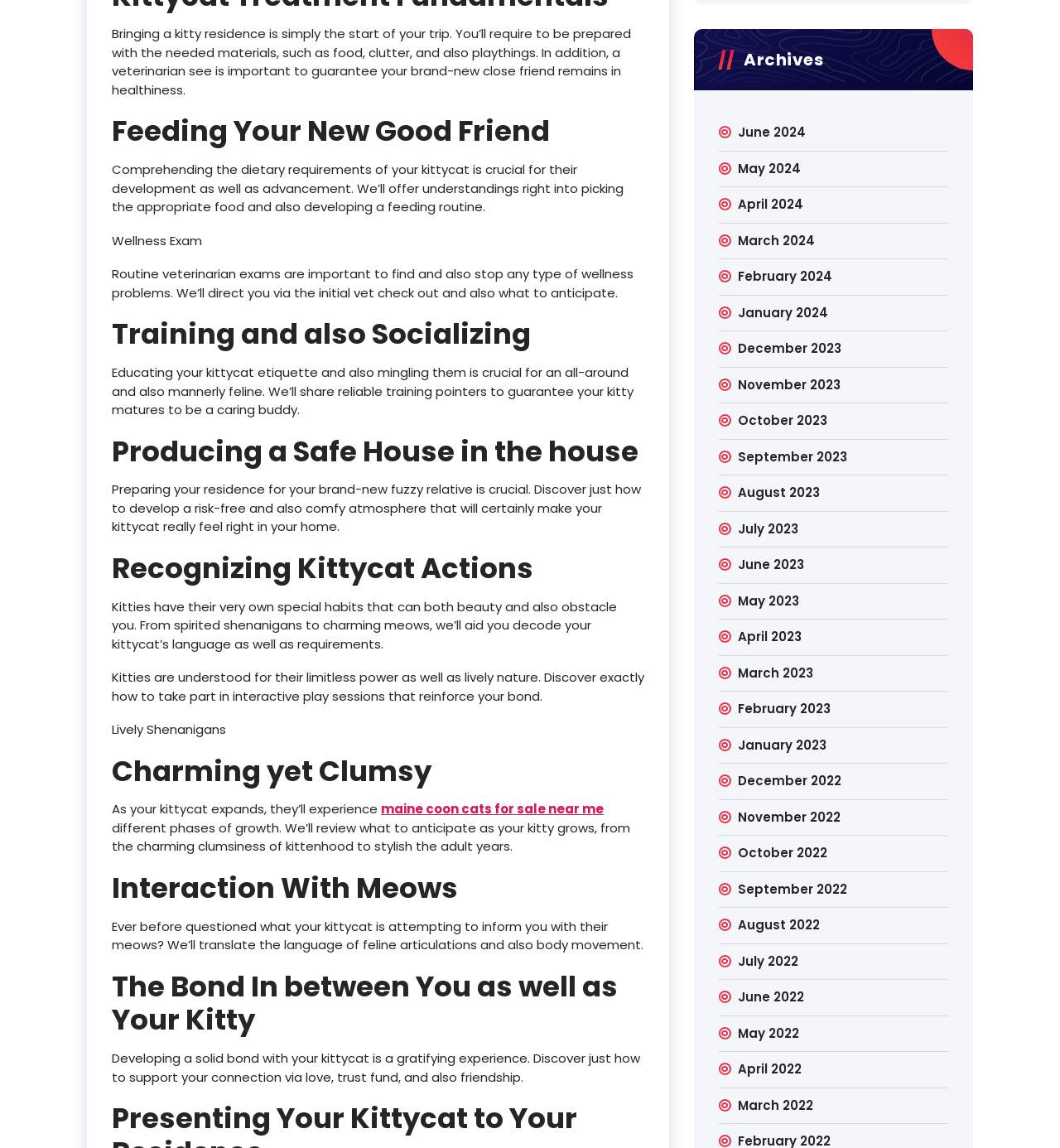Locate the bounding box coordinates of the region to be clicked to comply with the following instruction: "Click on 'Feeding Your New Good Friend'". The coordinates must be four float numbers between 0 and 1, in the form [left, top, right, bottom].

[0.105, 0.1, 0.519, 0.129]